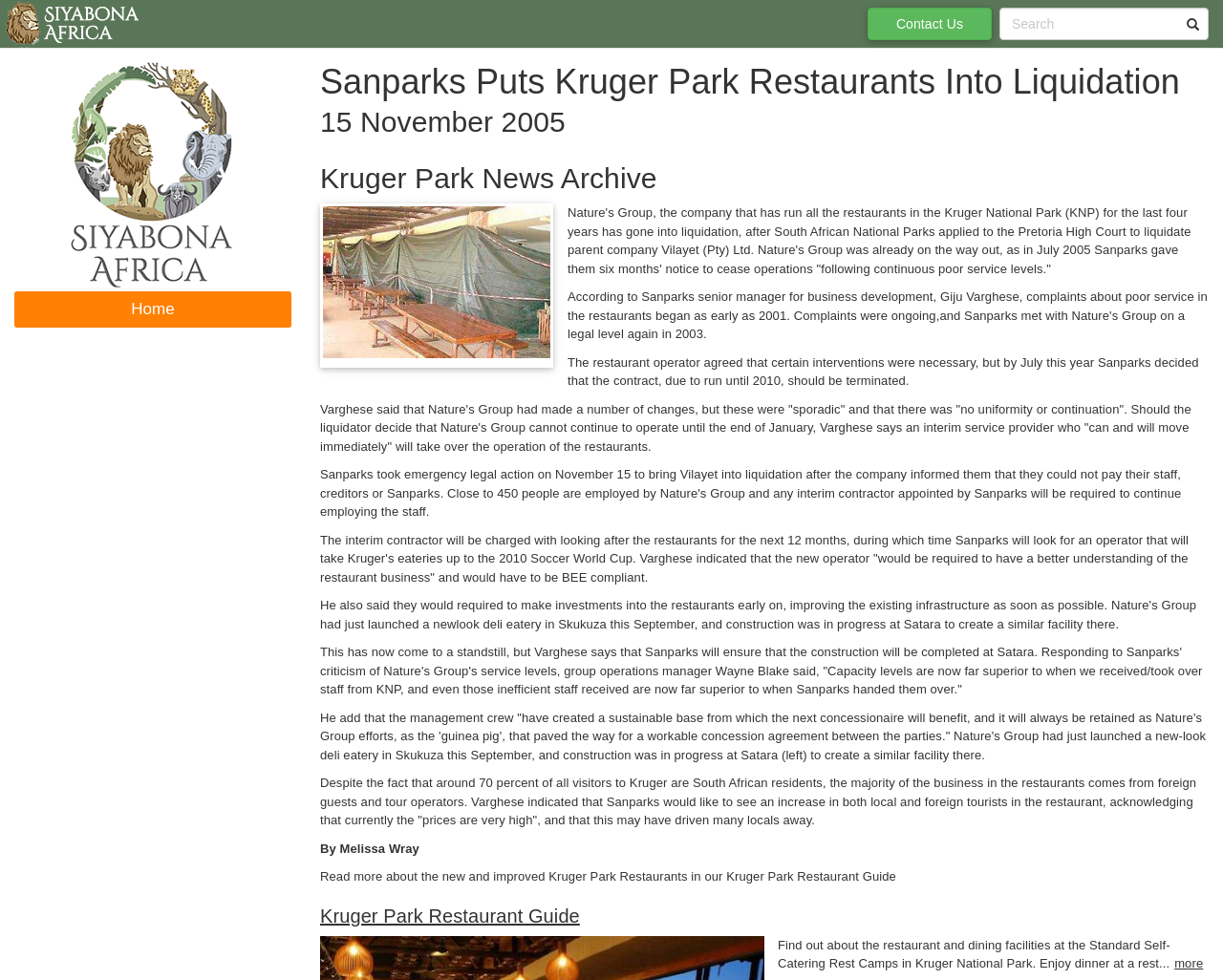Extract the main heading text from the webpage.

Sanparks Puts Kruger Park Restaurants Into Liquidation
15 November 2005